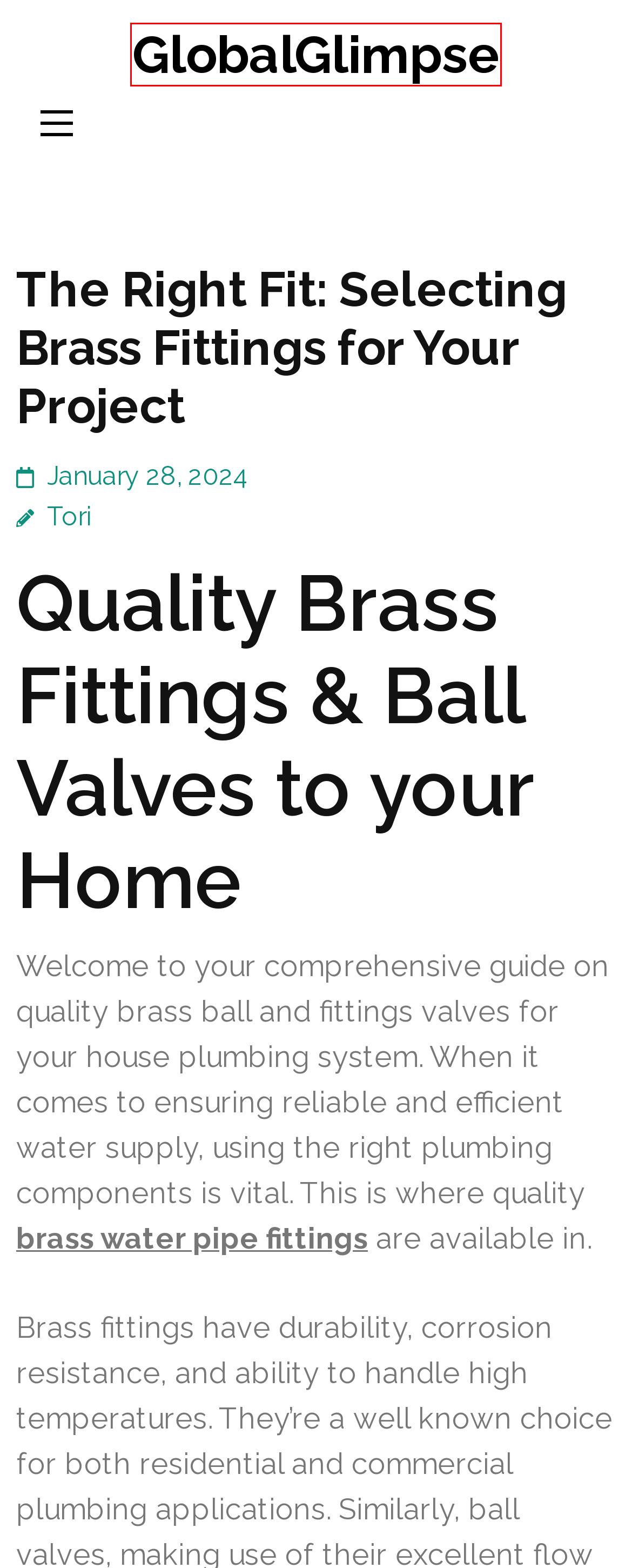Look at the screenshot of the webpage and find the element within the red bounding box. Choose the webpage description that best fits the new webpage that will appear after clicking the element. Here are the candidates:
A. Business – GlobalGlimpse
B. Tori – GlobalGlimpse
C. GlobalGlimpse
D. May 2024 – GlobalGlimpse
E. Gambling – GlobalGlimpse
F. Buy Brass Fittings and Valves, Wholesale Brass Fittings
G. Fabric Sofas vs. Leather Sofas: Which is Better for Hong Kong? – GlobalGlimpse
H. Tree Services – GlobalGlimpse

C